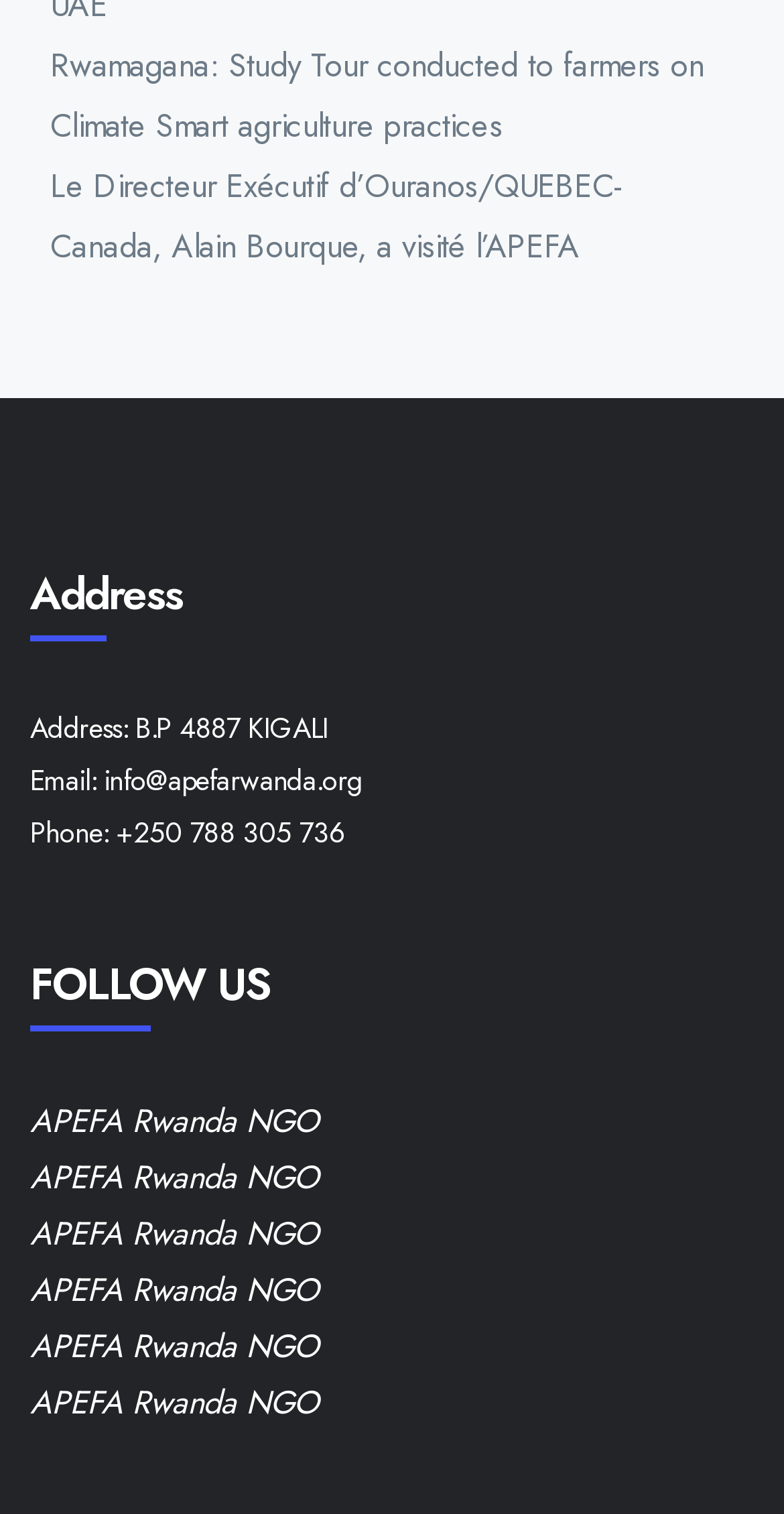Answer the question in one word or a short phrase:
What is the email address of APEFA Rwanda NGO?

info@apefarwanda.org